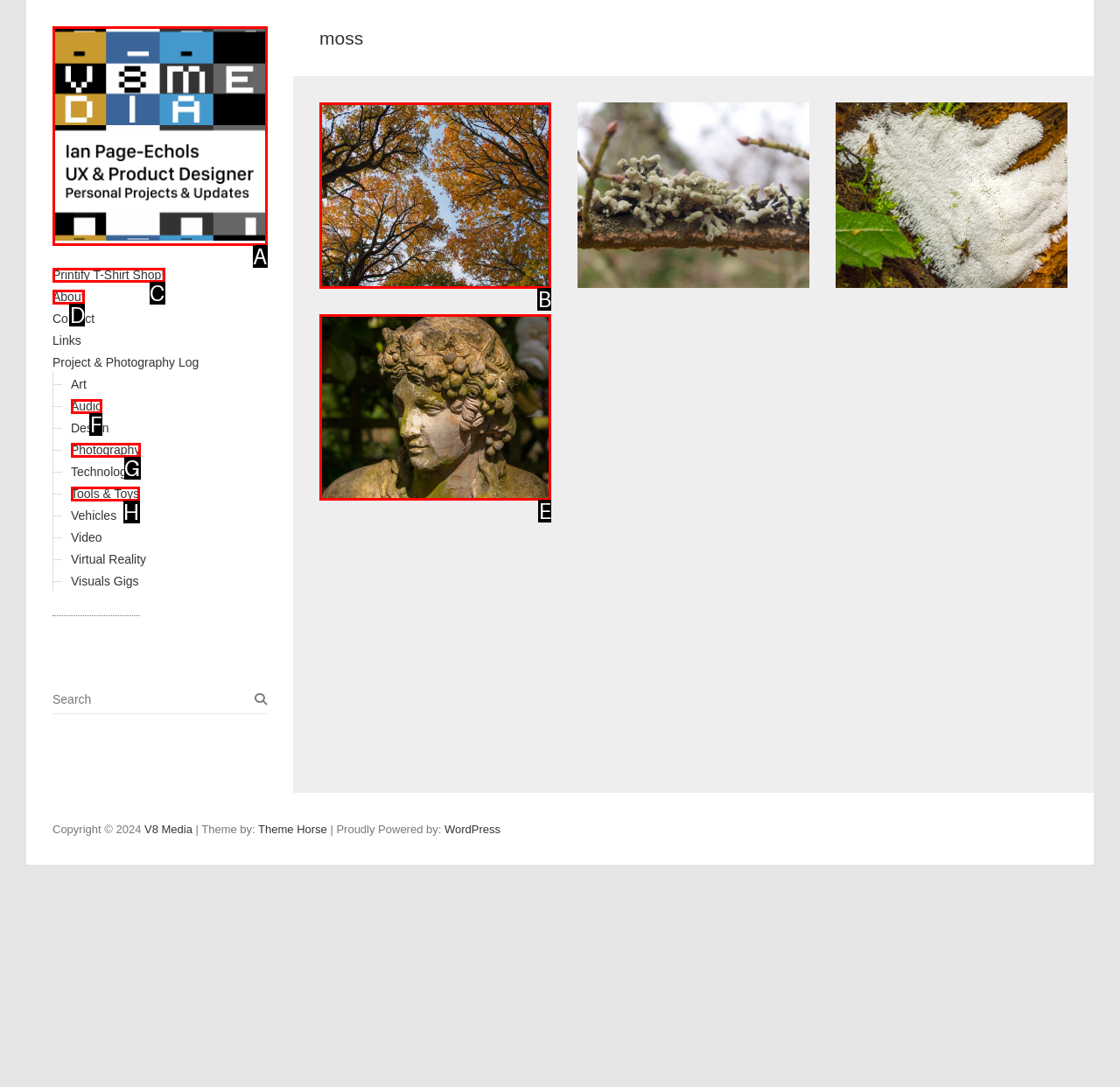Refer to the description: About and choose the option that best fits. Provide the letter of that option directly from the options.

D